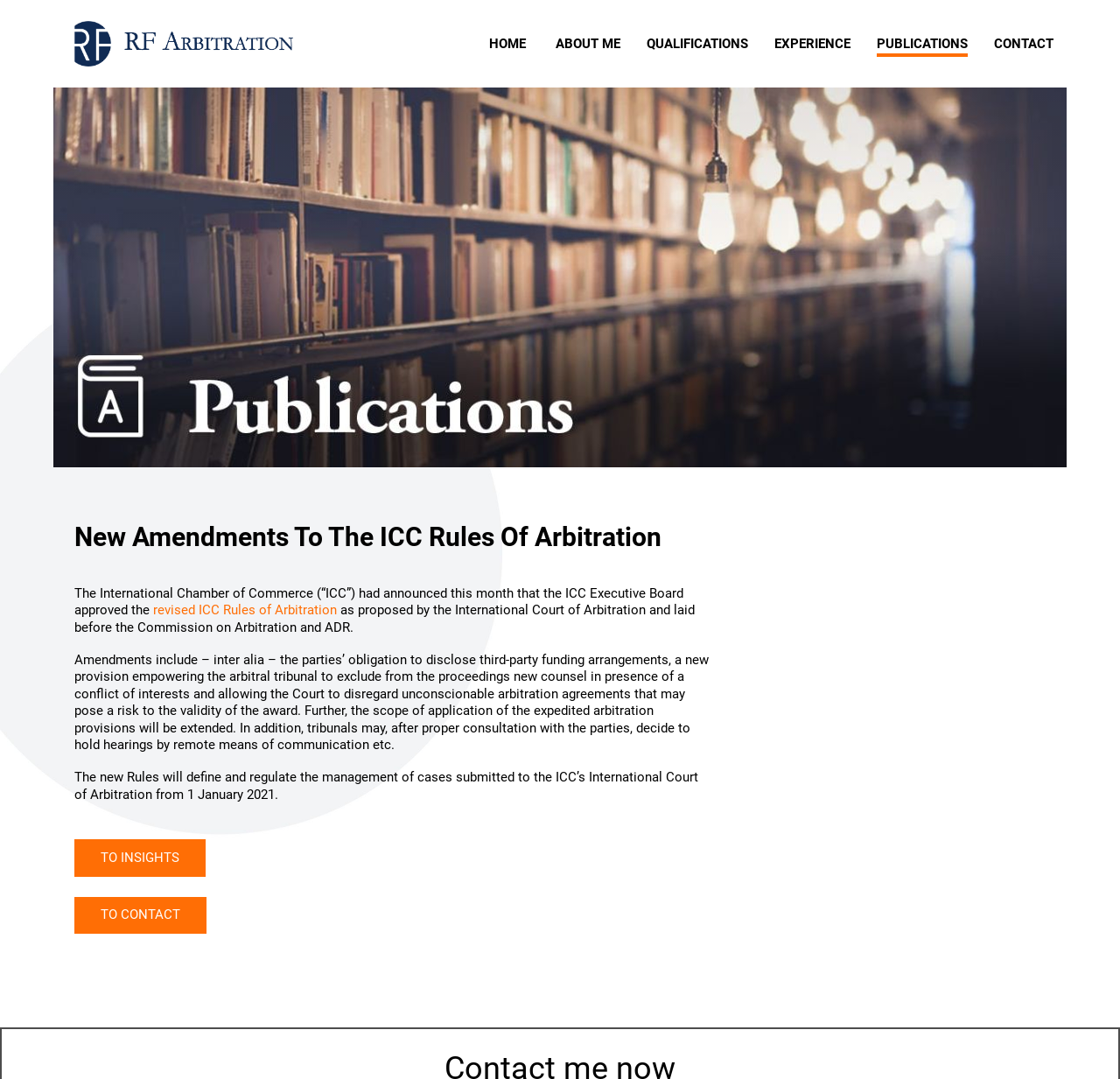Please find the bounding box coordinates in the format (top-left x, top-left y, bottom-right x, bottom-right y) for the given element description. Ensure the coordinates are floating point numbers between 0 and 1. Description: Contact

[0.876, 0.0, 0.952, 0.081]